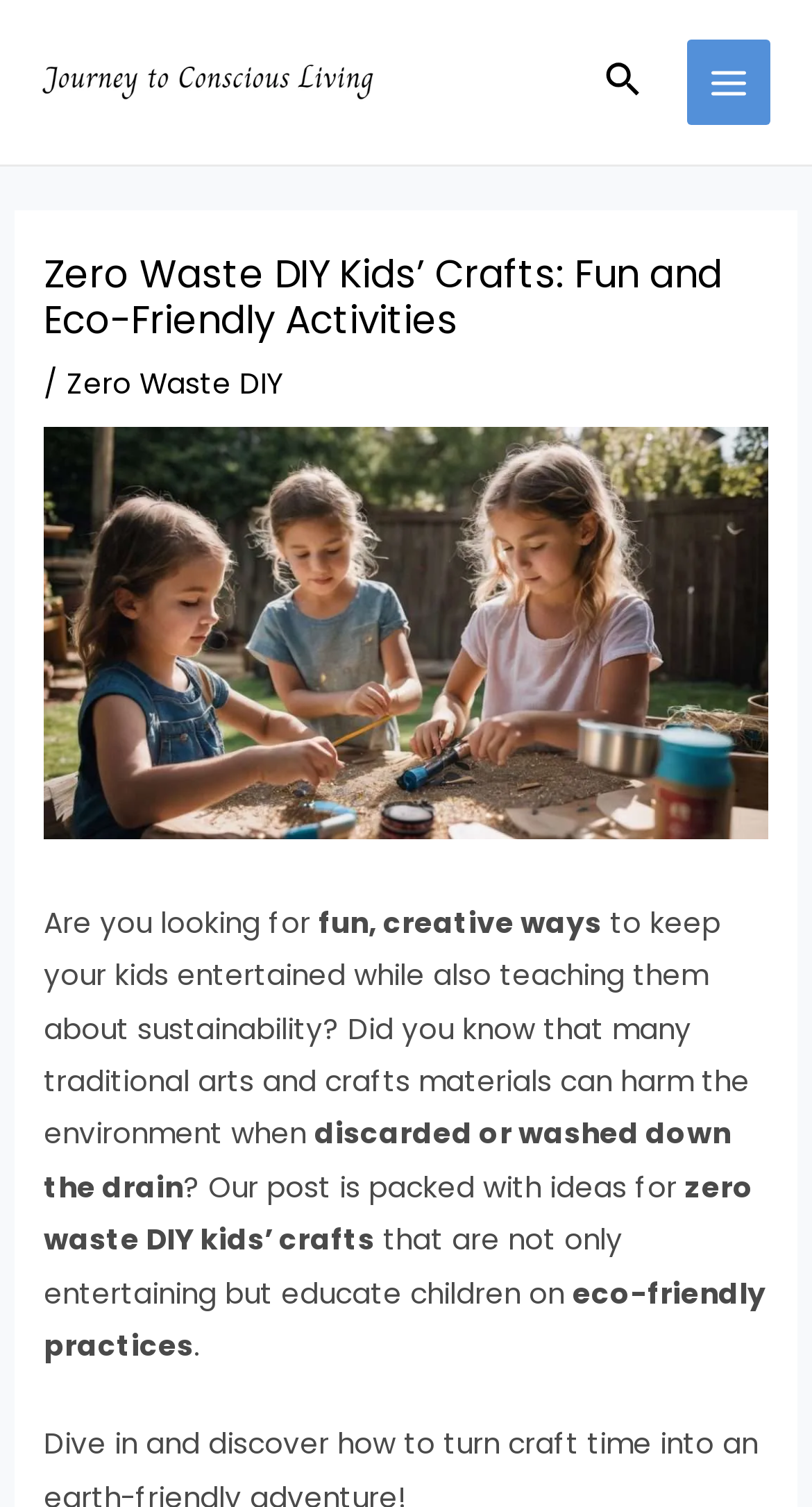What is the purpose of the webpage?
Observe the image and answer the question with a one-word or short phrase response.

To provide eco-friendly craft ideas for kids